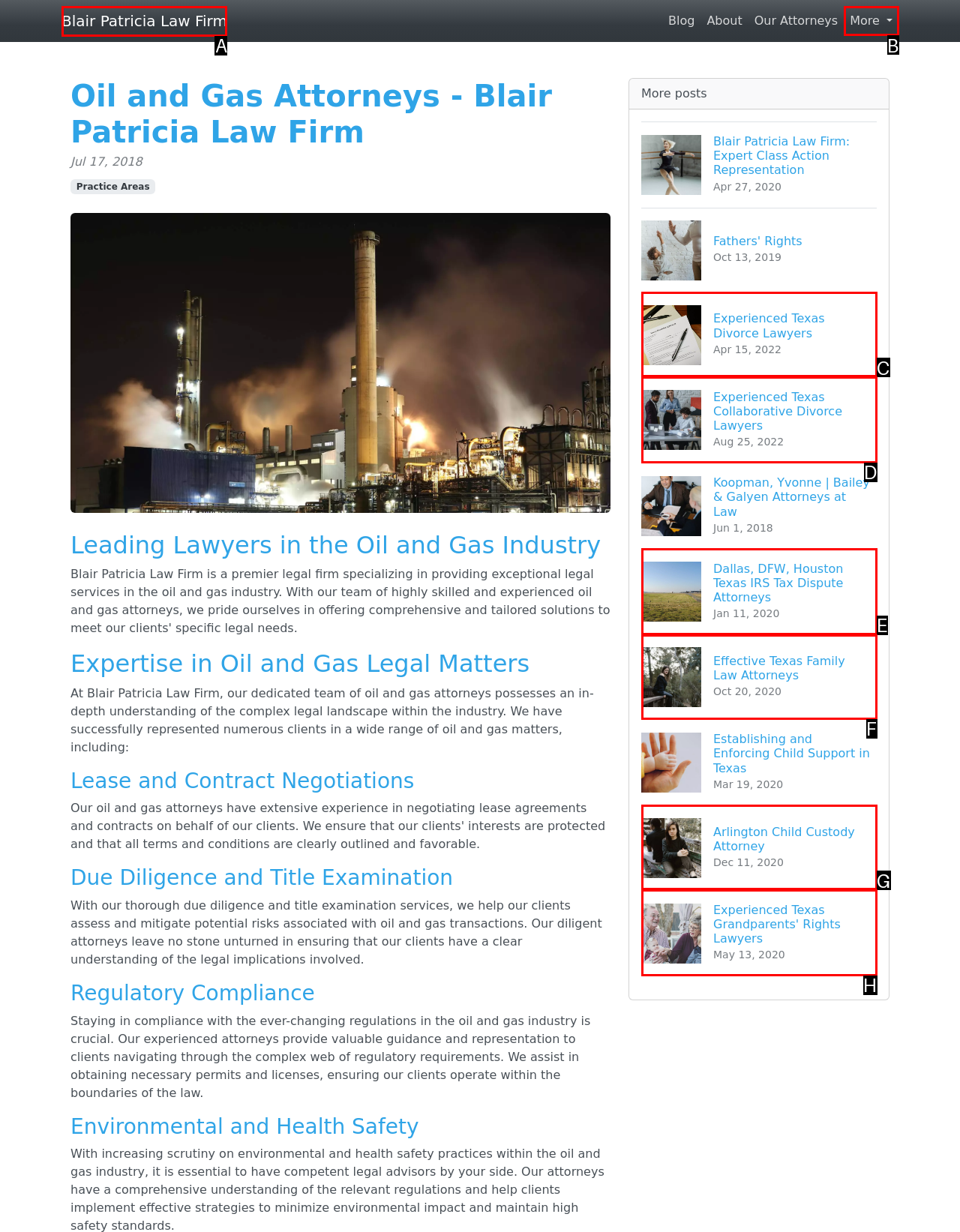Which choice should you pick to execute the task: Click the 'More' button
Respond with the letter associated with the correct option only.

B